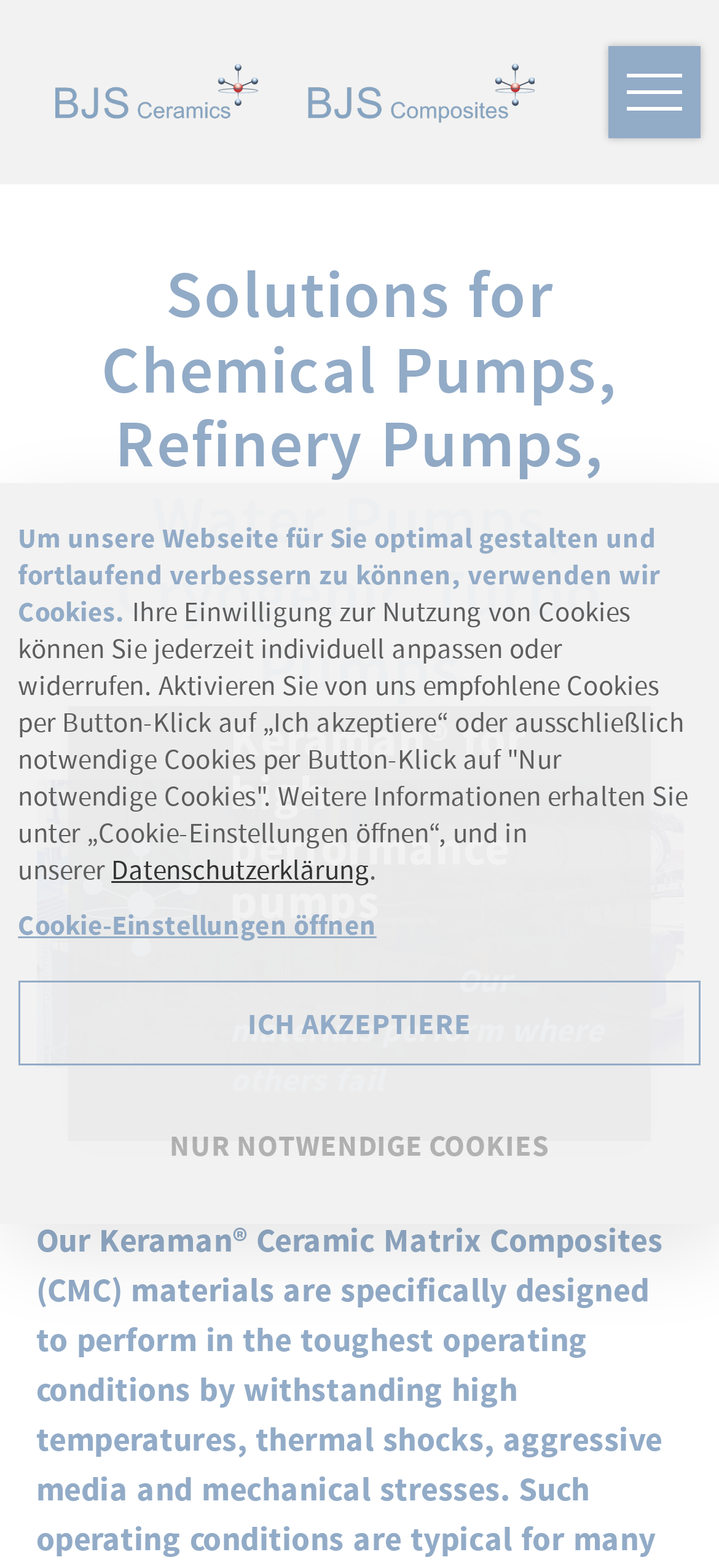What is the primary heading on this webpage?

Solutions for Chemical Pumps, Refinery Pumps, Water Pumps, Cryogenic Turbo Pumps